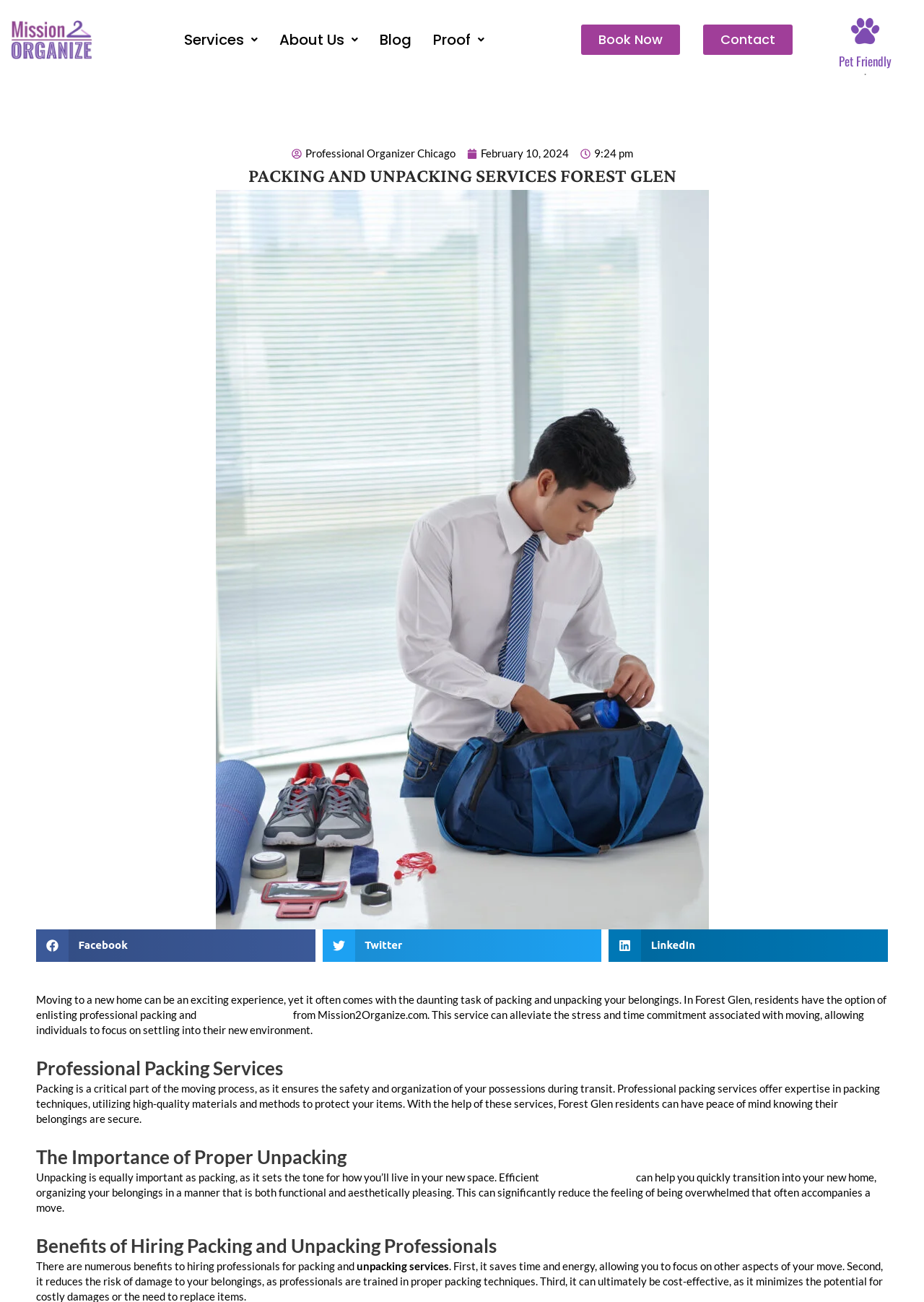Please provide the bounding box coordinate of the region that matches the element description: Facebook. Coordinates should be in the format (top-left x, top-left y, bottom-right x, bottom-right y) and all values should be between 0 and 1.

[0.039, 0.714, 0.341, 0.739]